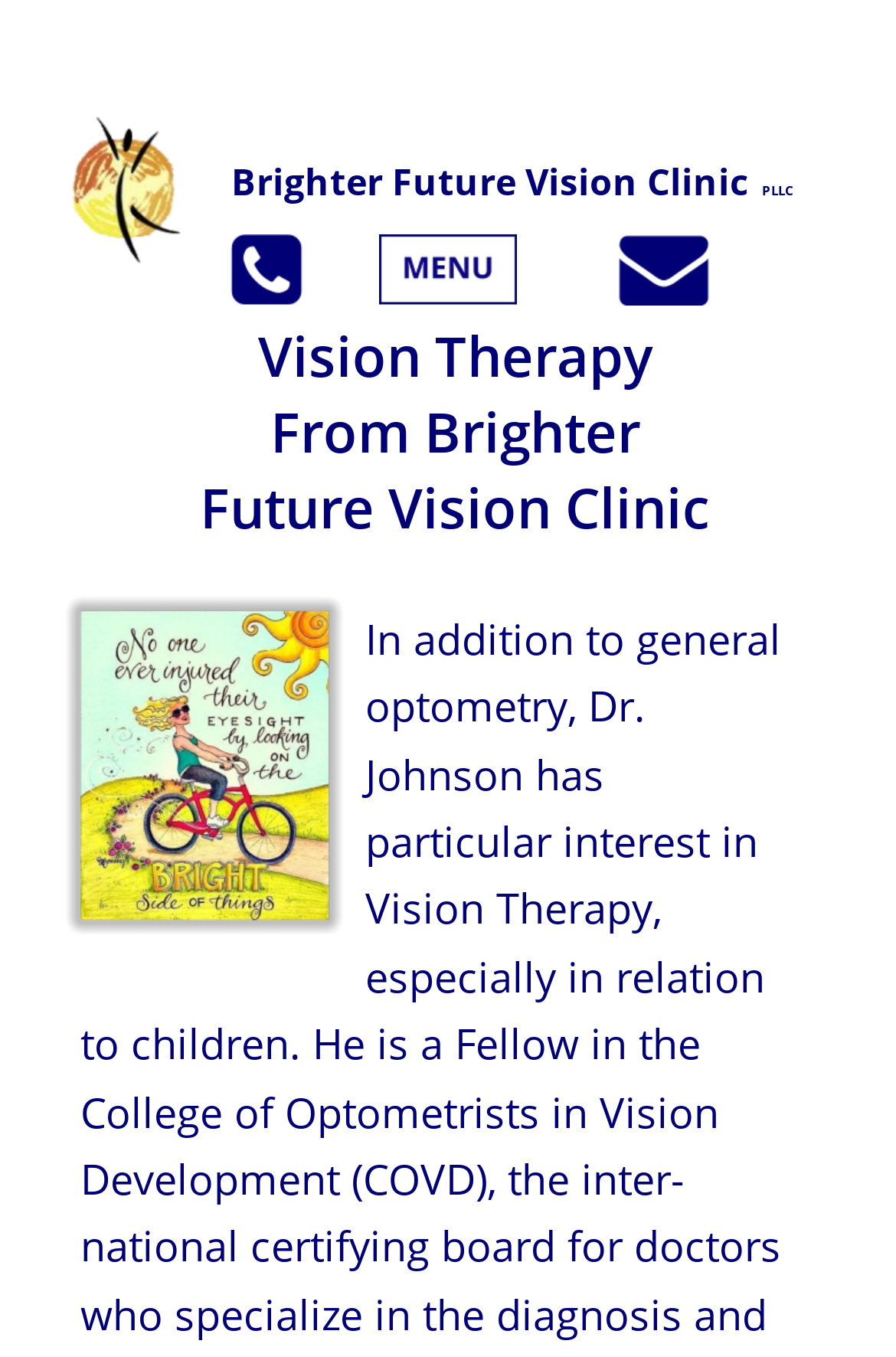Provide a brief response to the question using a single word or phrase: 
What is Dr. Johnson's area of interest?

Vision Therapy